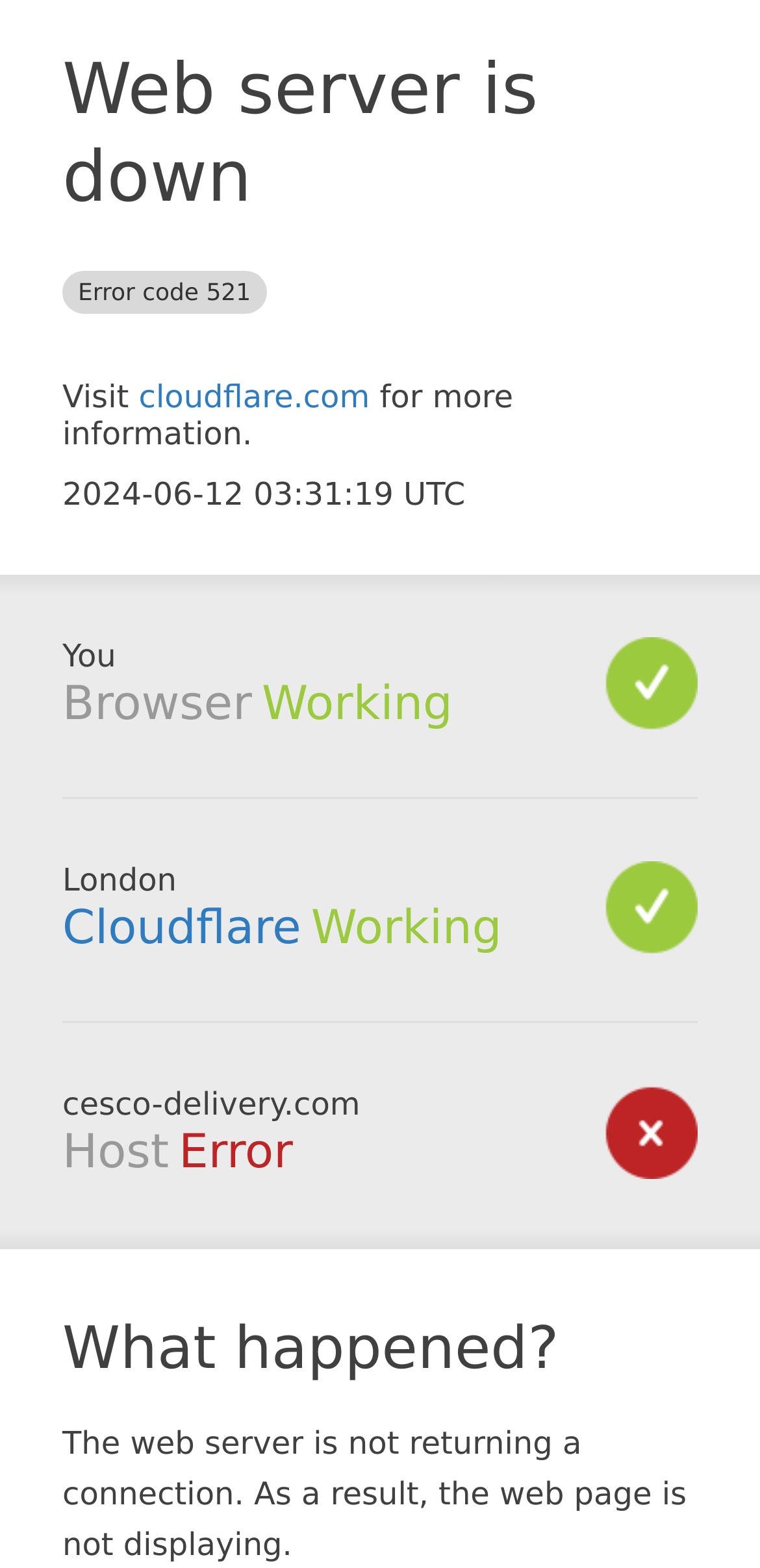Give a one-word or short phrase answer to this question: 
What is the current status of the browser?

Working